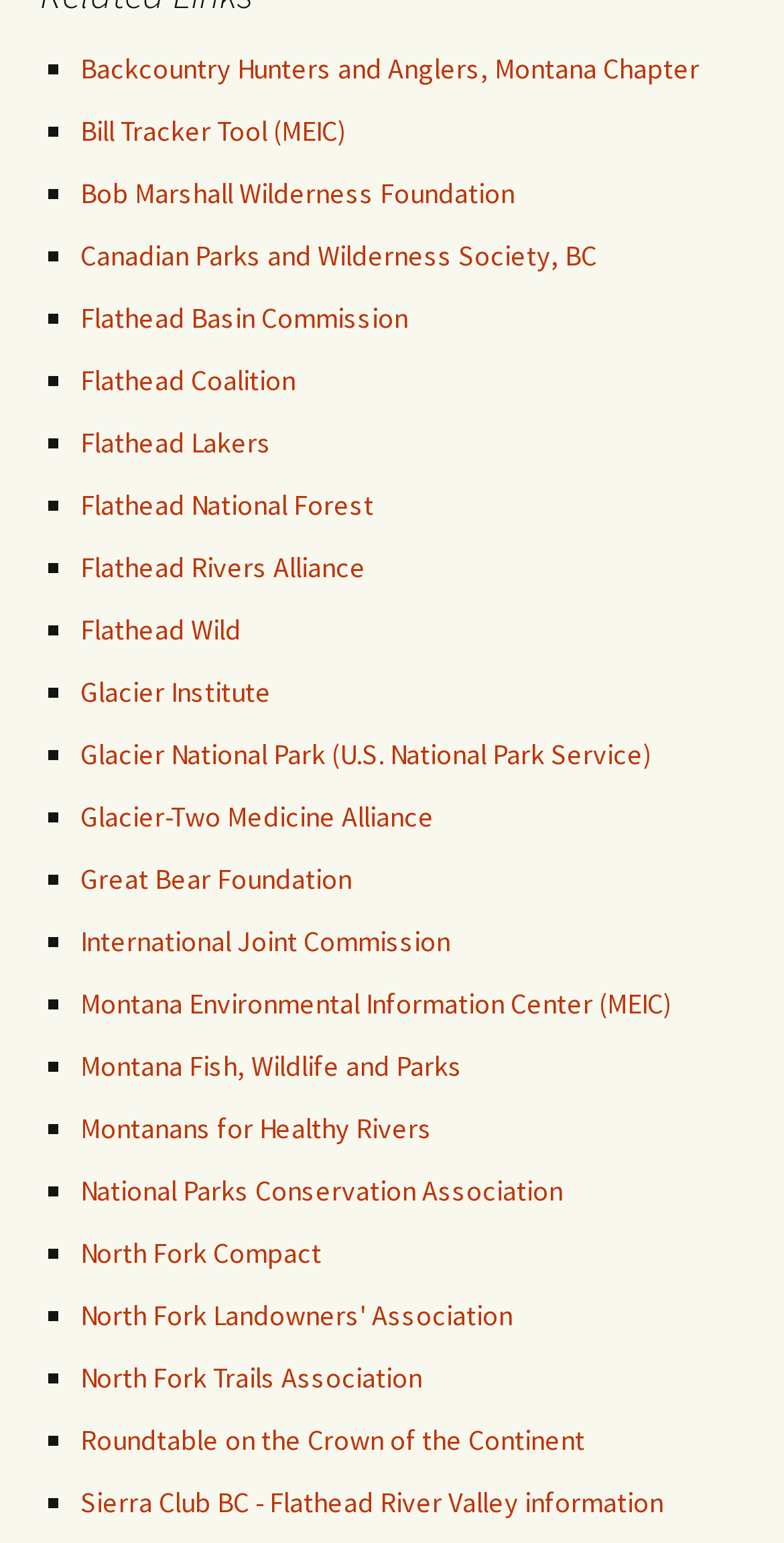Determine the bounding box coordinates of the UI element that matches the following description: "Great Bear Foundation". The coordinates should be four float numbers between 0 and 1 in the format [left, top, right, bottom].

[0.103, 0.558, 0.449, 0.582]